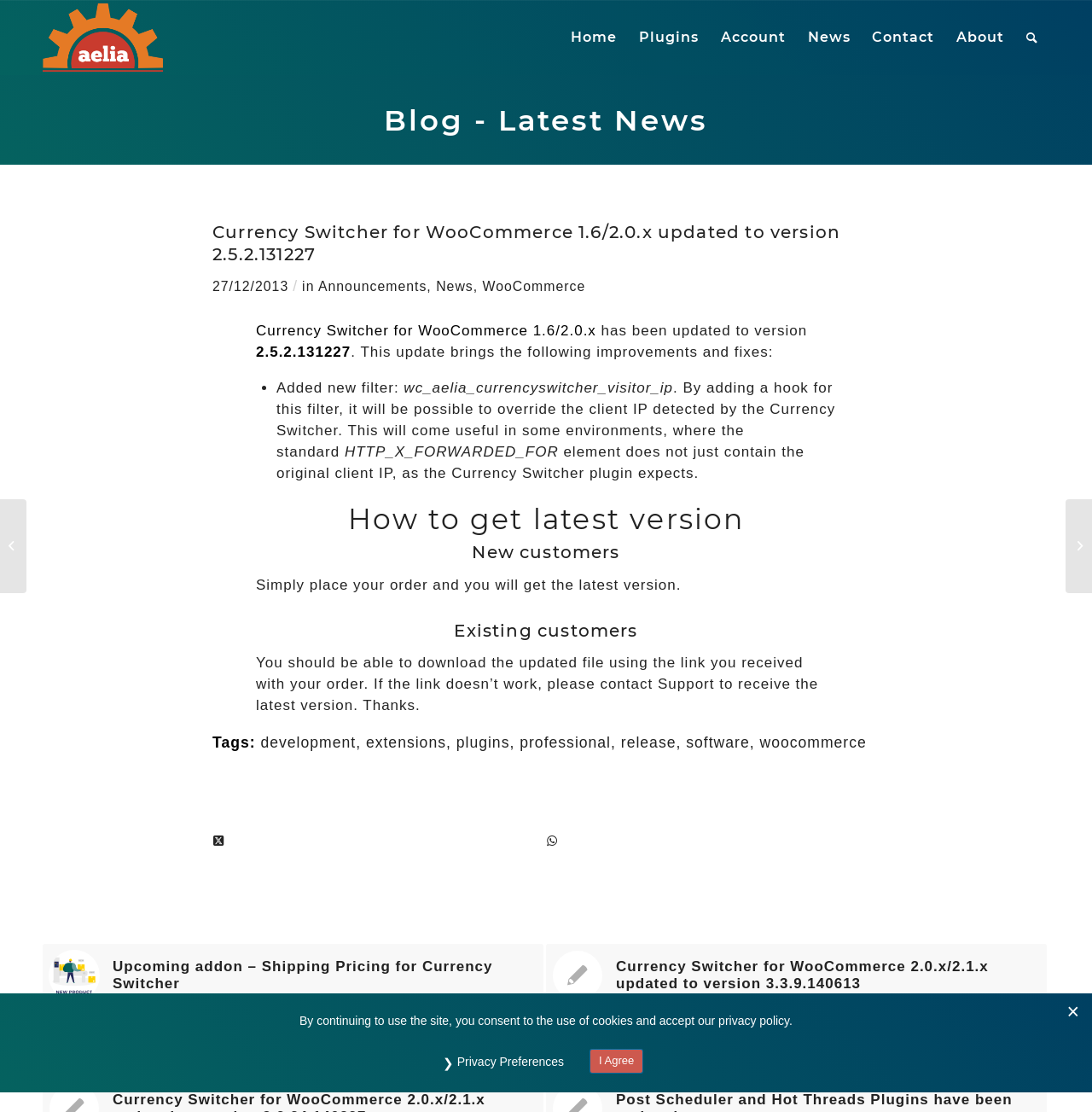What is the version of Currency Switcher for WooCommerce?
Examine the screenshot and reply with a single word or phrase.

2.5.2.131227